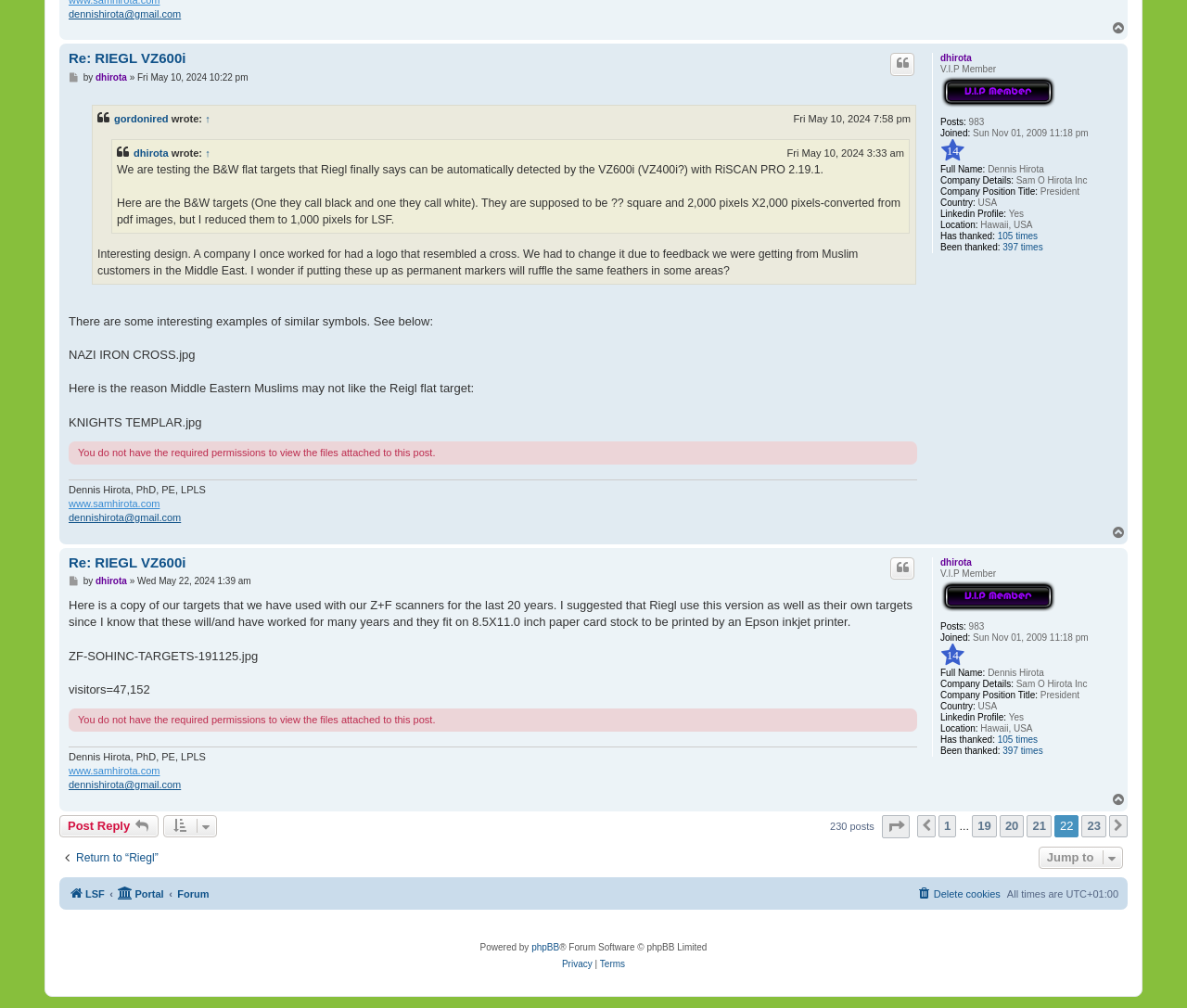Please indicate the bounding box coordinates for the clickable area to complete the following task: "View the profile of 'dhirota'". The coordinates should be specified as four float numbers between 0 and 1, i.e., [left, top, right, bottom].

[0.792, 0.053, 0.819, 0.063]